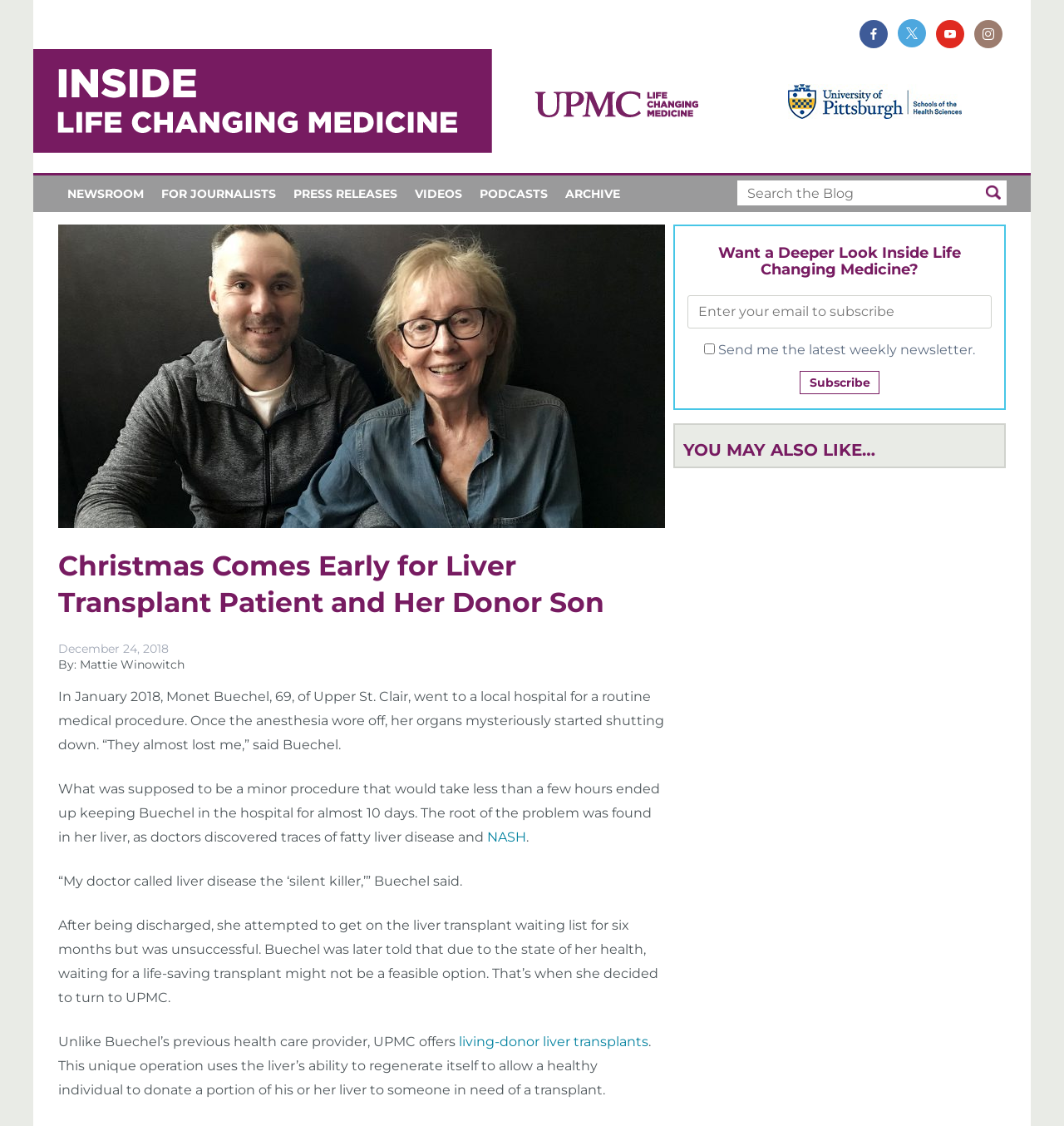Determine the bounding box coordinates for the element that should be clicked to follow this instruction: "Explore living-donor liver transplants". The coordinates should be given as four float numbers between 0 and 1, in the format [left, top, right, bottom].

[0.431, 0.918, 0.609, 0.932]